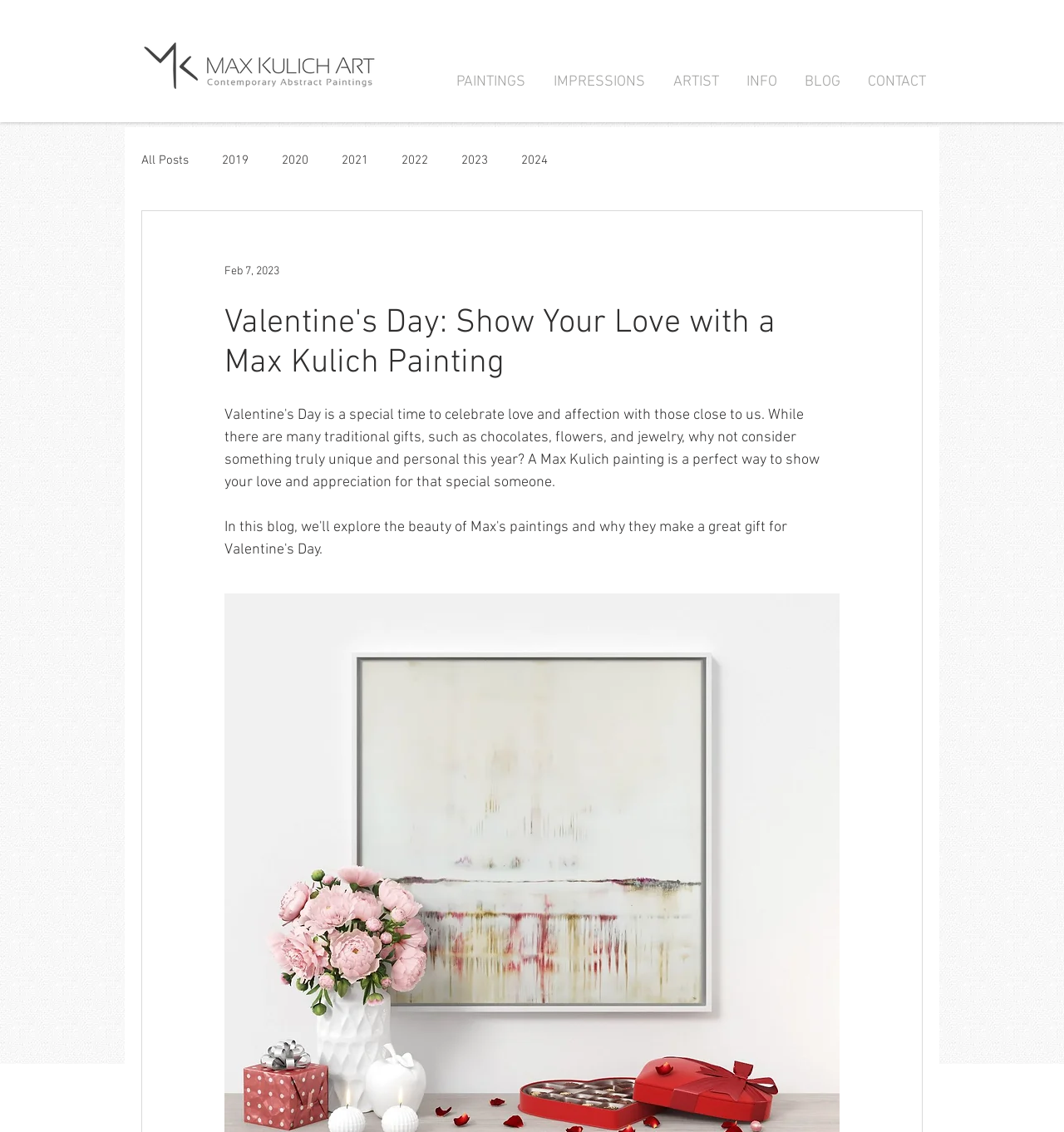What is the name of the artist?
Please answer the question with as much detail and depth as you can.

The name of the artist can be found in the navigation menu, where it says 'ARTIST' and also in the heading 'Valentine's Day: Show Your Love with a Max Kulich Painting'.